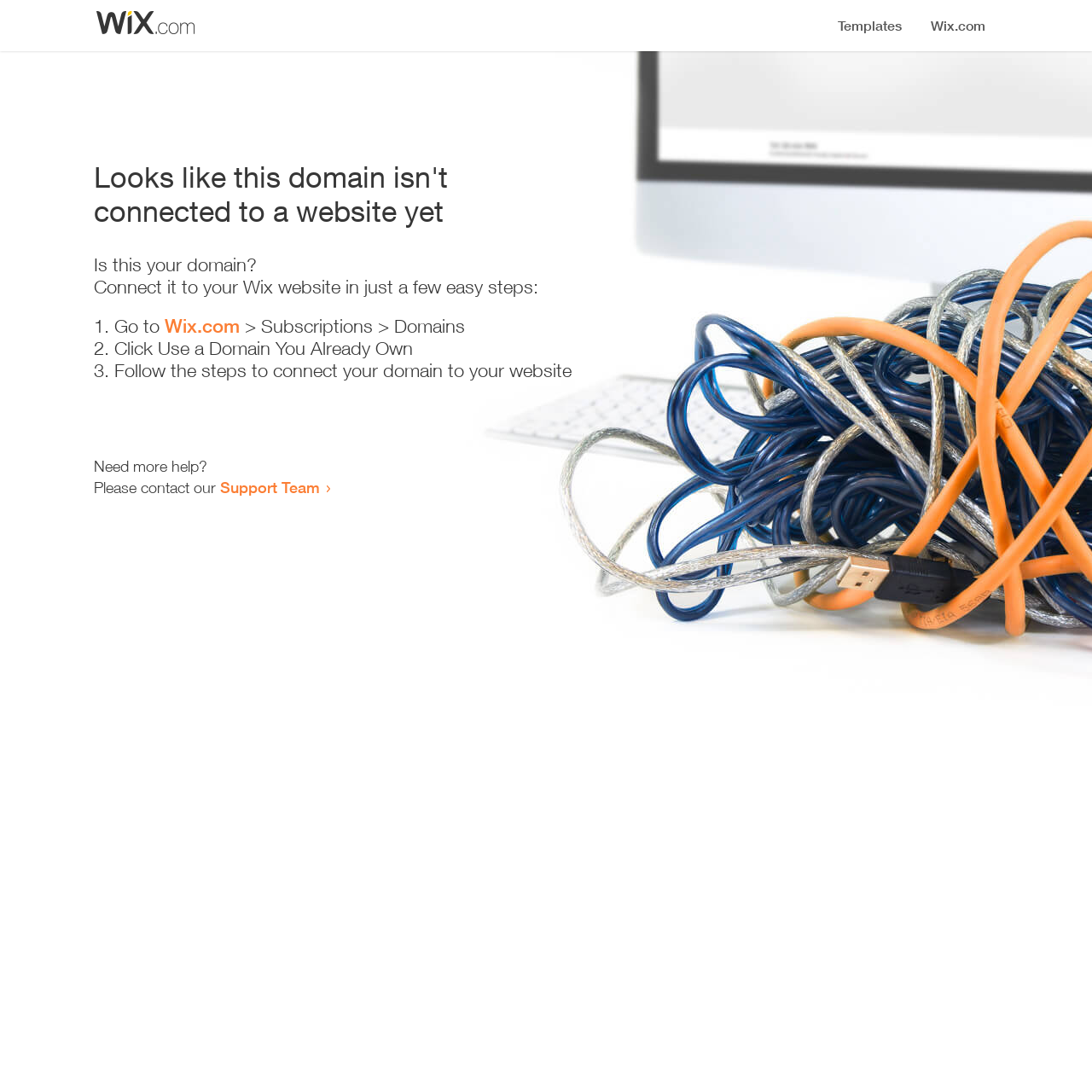Predict the bounding box for the UI component with the following description: "Support Team".

[0.202, 0.438, 0.293, 0.455]